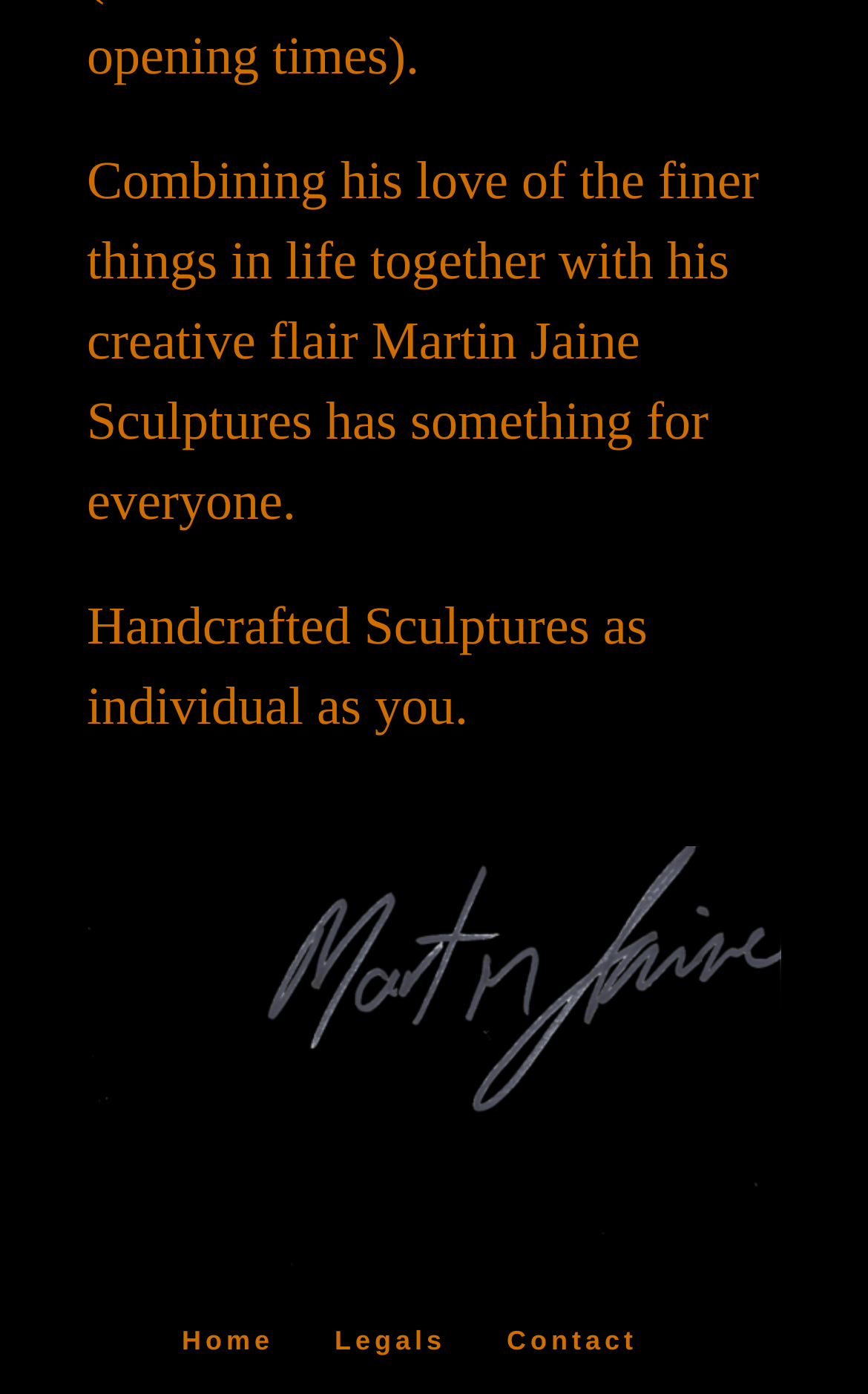What is the tone of the webpage?
Based on the image, answer the question with a single word or brief phrase.

Creative